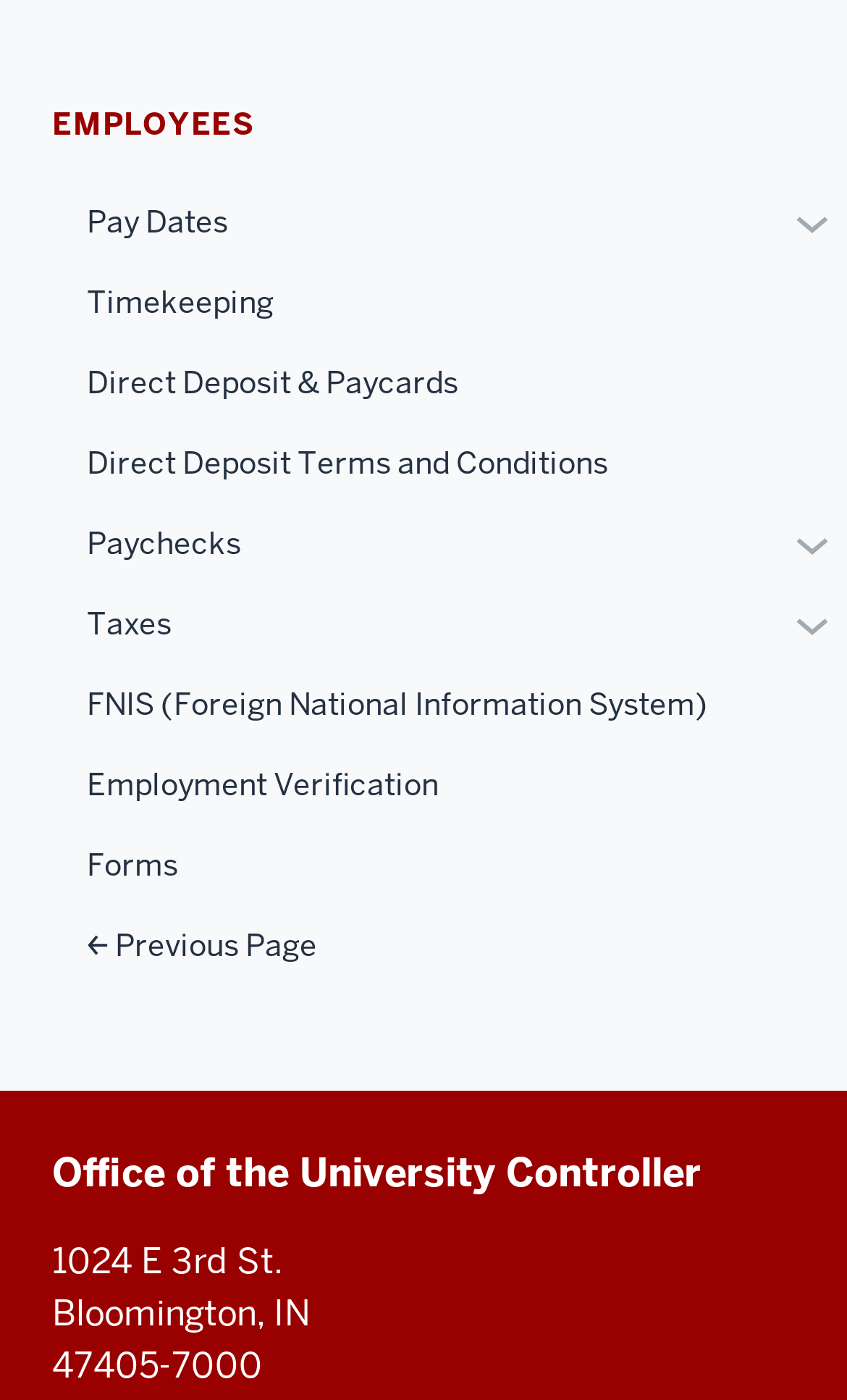What is the purpose of the 'Toggle Section' buttons?
Using the information from the image, answer the question thoroughly.

The purpose of the 'Toggle Section' buttons is to expand or collapse menus because they are associated with menu elements and have the 'hasPopup' property, indicating that they control the visibility of additional menu items.